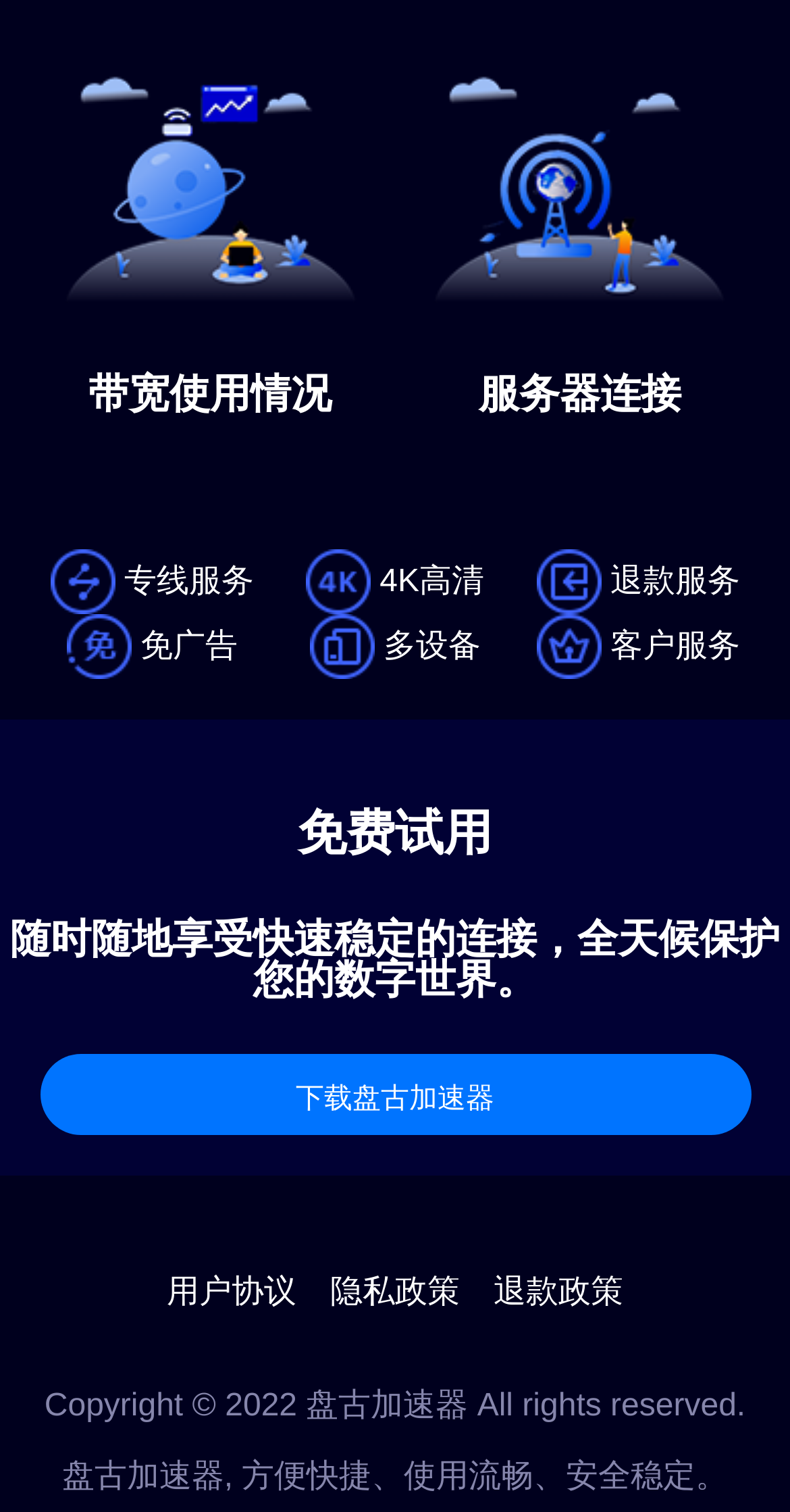What are the terms and policies of this service?
Refer to the image and give a detailed response to the question.

The footer of the webpage contains links to the '用户协议' (user agreement), '隐私政策' (privacy policy), and '退款政策' (refund policy) of the service. These links suggest that the service has established terms and policies that users must agree to in order to use the service.